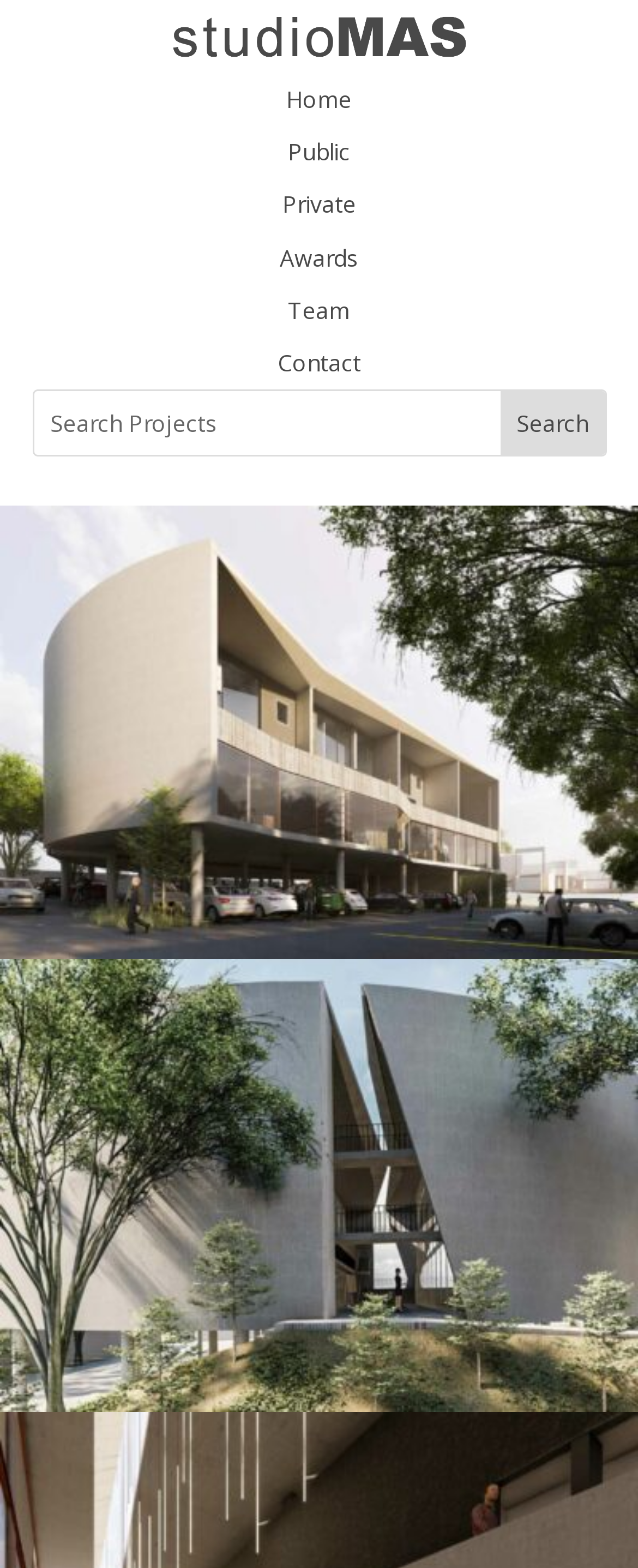Based on what you see in the screenshot, provide a thorough answer to this question: What is the purpose of the search bar?

The search bar is located at the top of the webpage, and it has a textbox with a placeholder 'Search Projects'. This suggests that the search bar is intended for users to search for specific projects within the website.